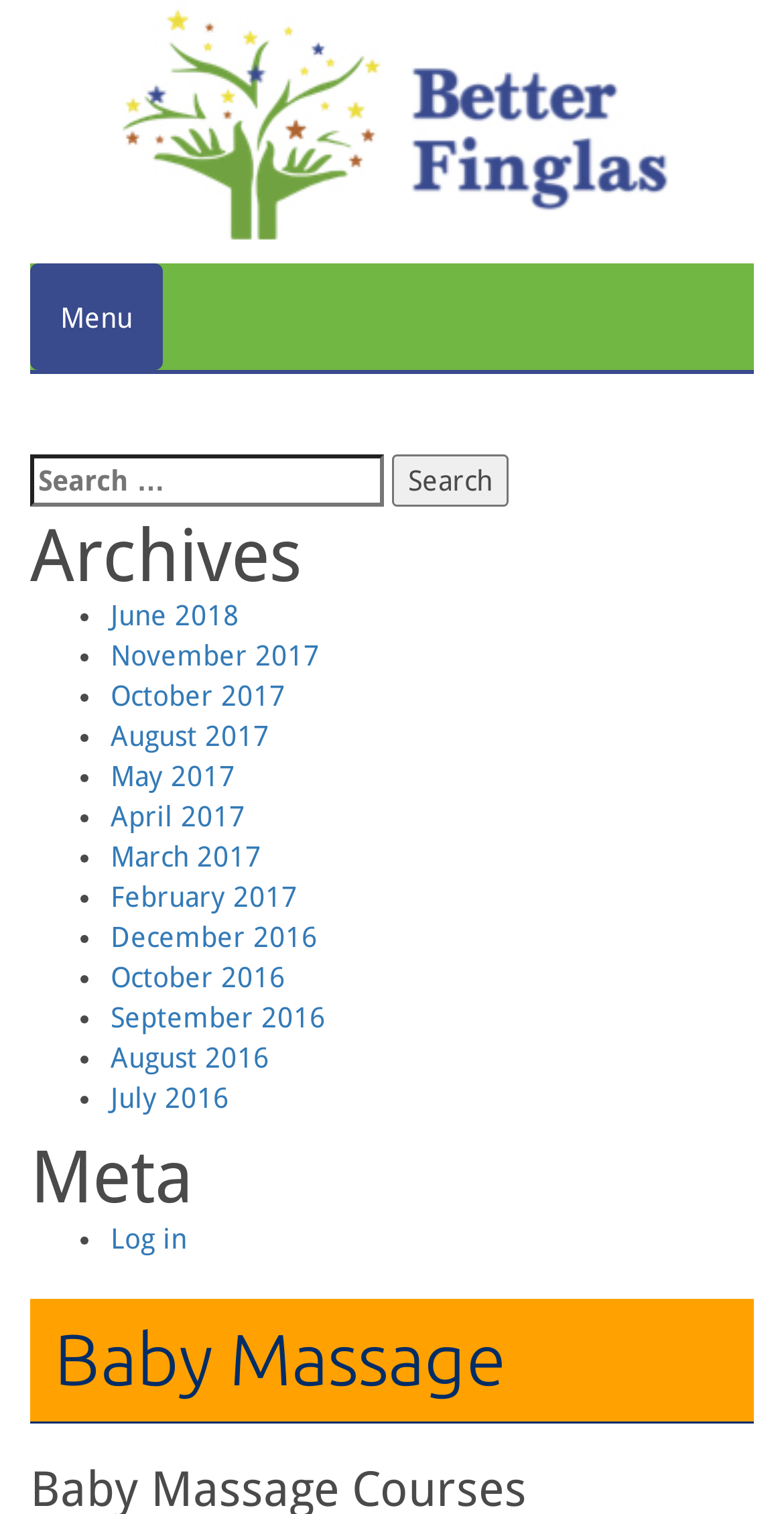Identify the bounding box coordinates for the region to click in order to carry out this instruction: "Click the menu button". Provide the coordinates using four float numbers between 0 and 1, formatted as [left, top, right, bottom].

[0.038, 0.174, 0.208, 0.244]